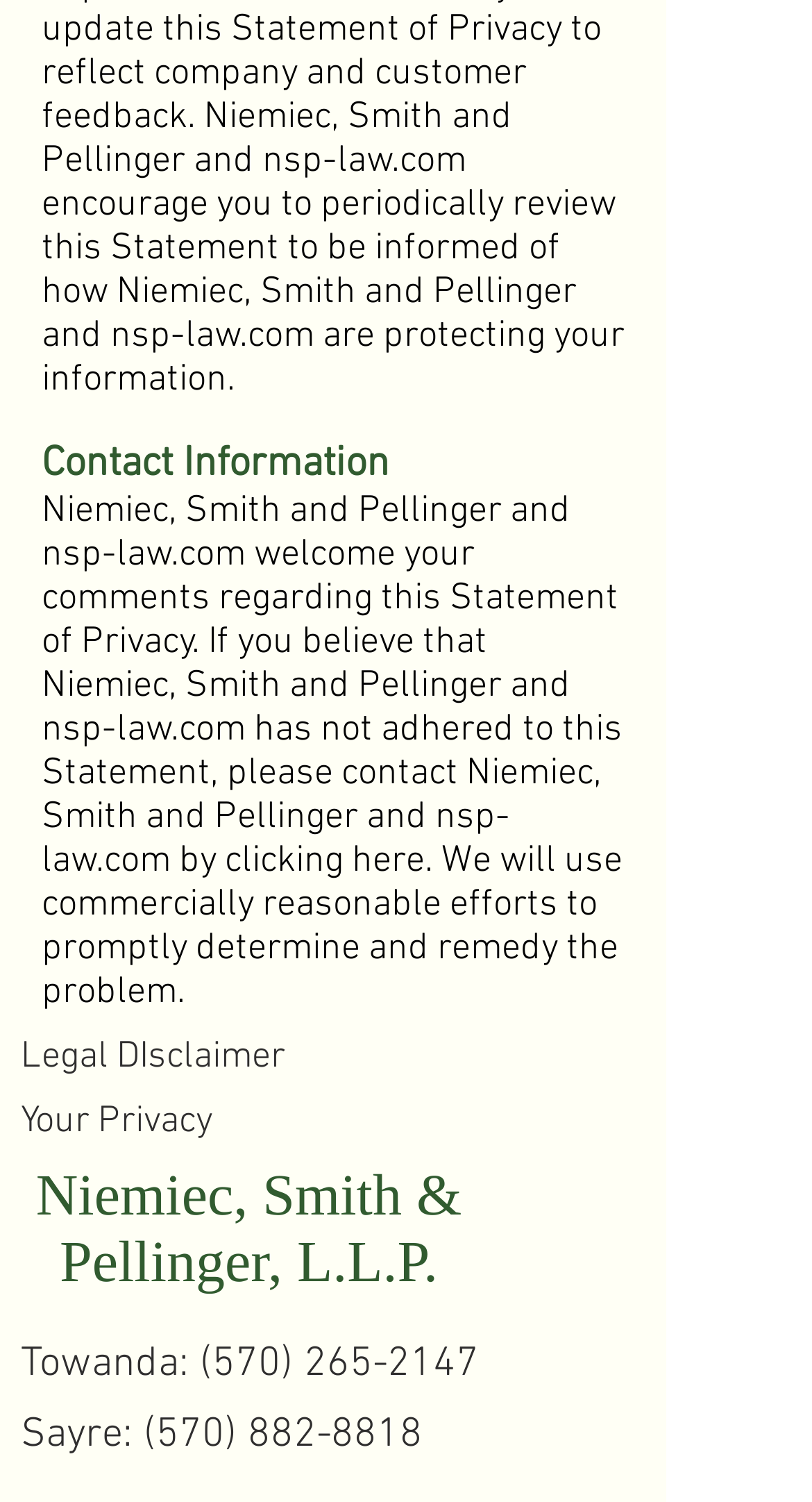What is the law firm's name?
Can you offer a detailed and complete answer to this question?

The law firm's name can be found in the heading element with the text 'Niemiec, Smith & Pellinger, L.L.P.' which is located at the top of the webpage.